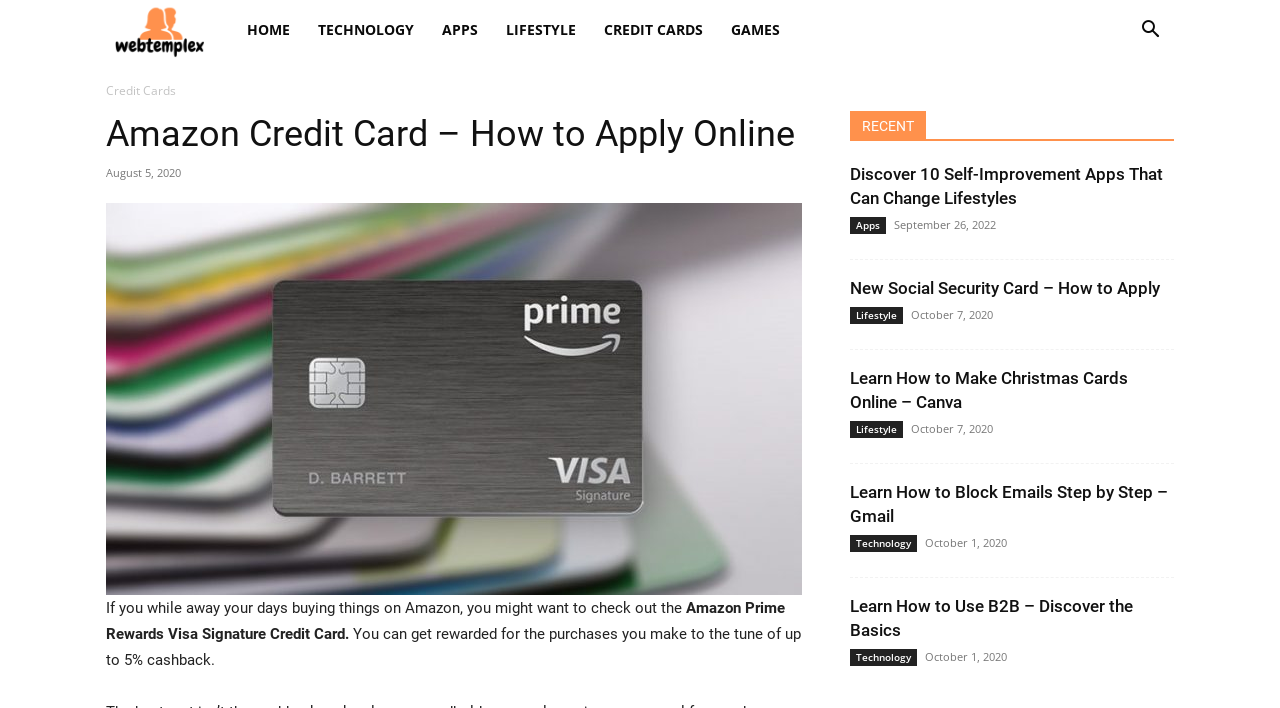When was the article 'Learn How to Make Christmas Cards Online – Canva' published?
Using the information from the image, answer the question thoroughly.

According to the webpage, the article 'Learn How to Make Christmas Cards Online – Canva' was published on October 7, 2020, as indicated by the time stamp below the article title.